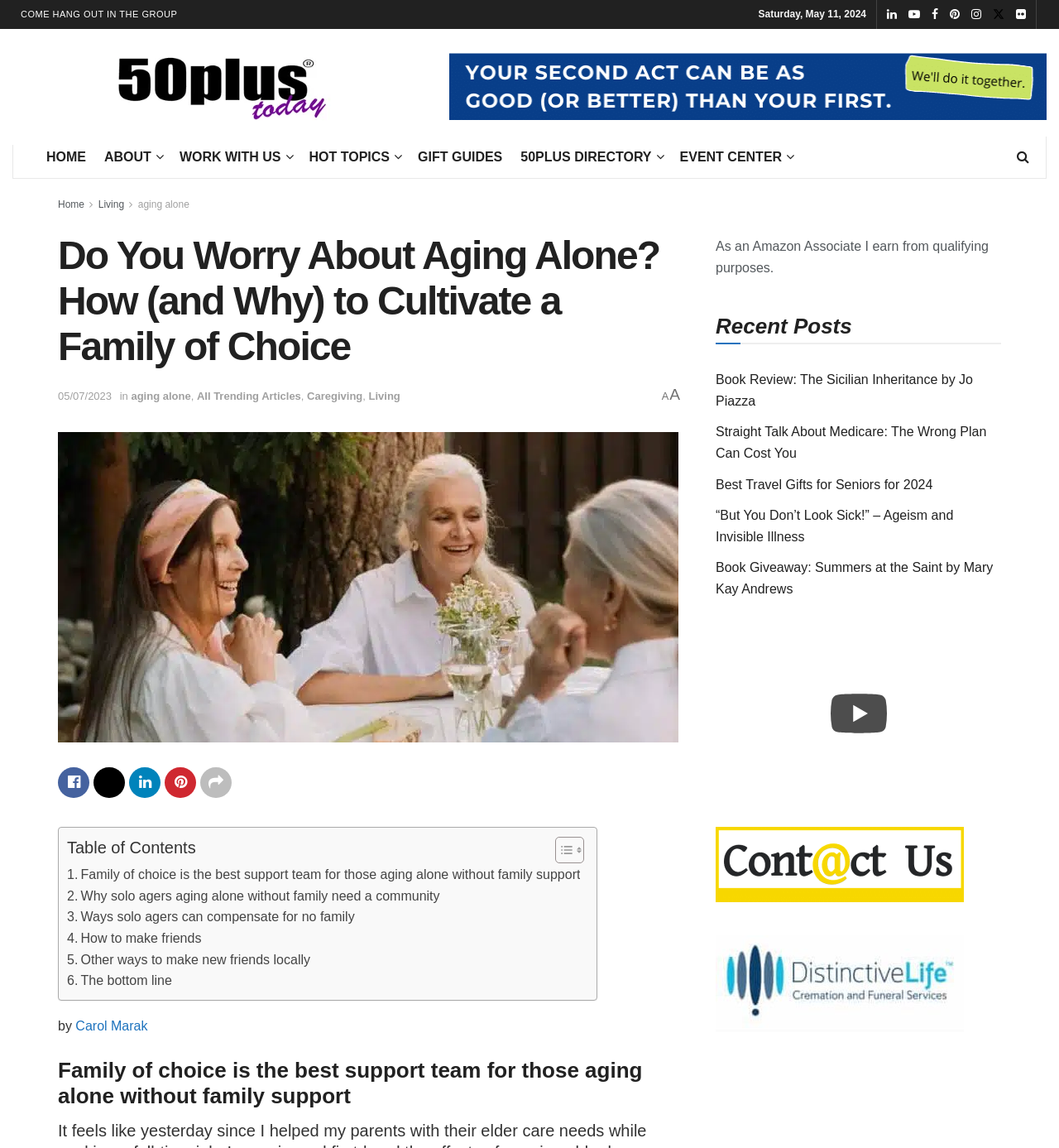Locate the bounding box coordinates of the element you need to click to accomplish the task described by this instruction: "Click the 'COME HANG OUT IN THE GROUP' link".

[0.012, 0.003, 0.175, 0.022]